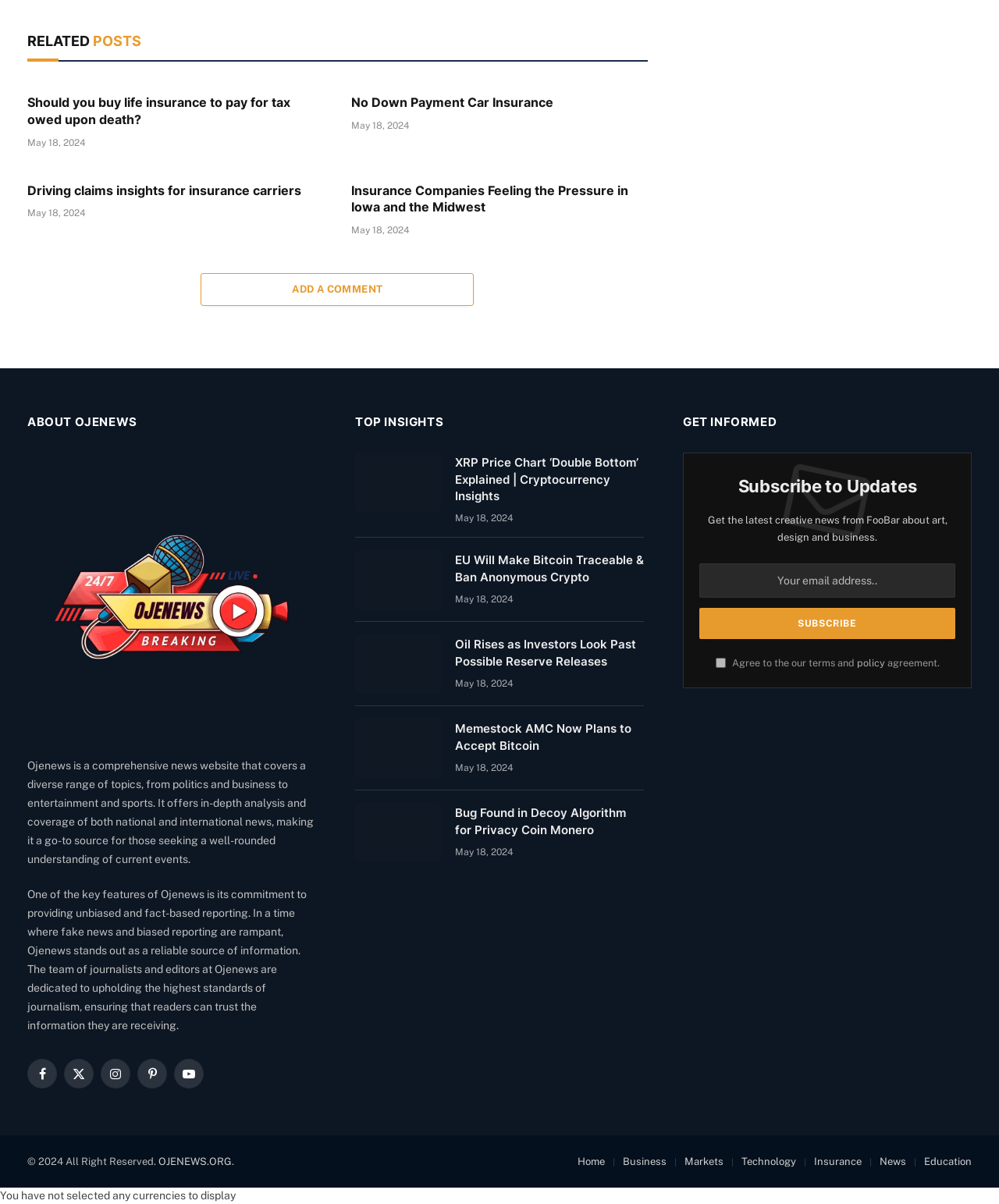Using the information from the screenshot, answer the following question thoroughly:
What is the name of the news website?

The name of the news website can be found in the 'ABOUT OJENEWS' section, where it is stated that 'Ojenews is a comprehensive news website that covers a diverse range of topics, from politics and business to entertainment and sports.'